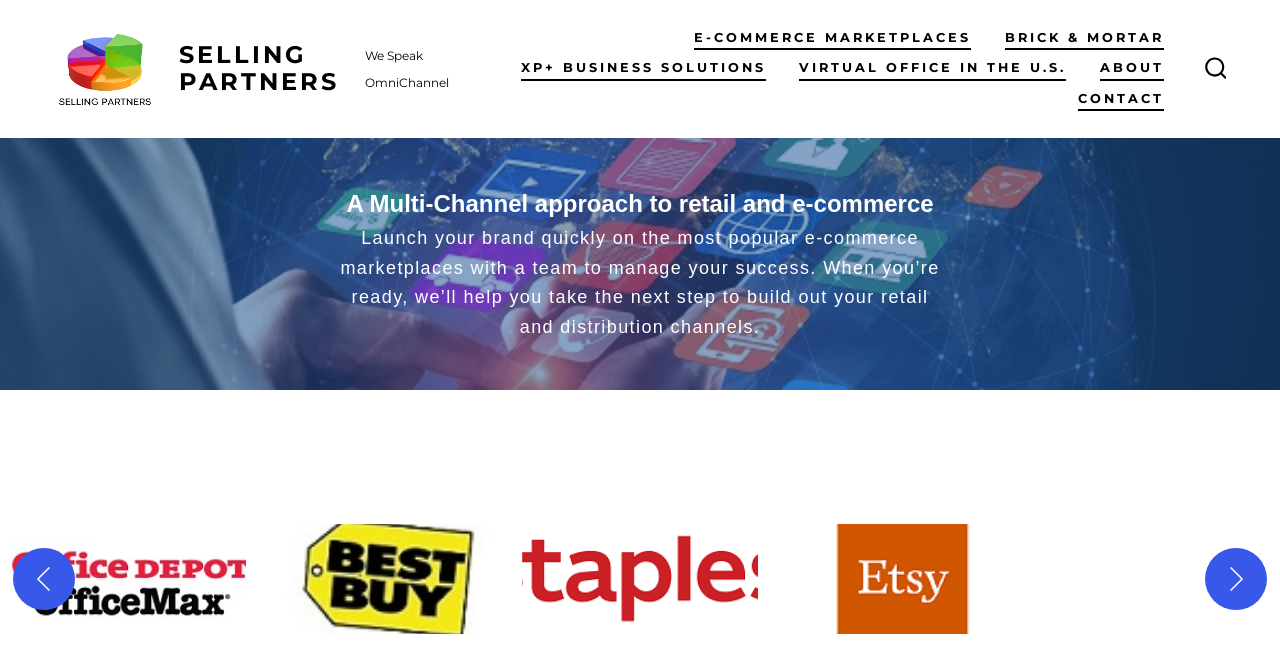Find the bounding box coordinates for the HTML element specified by: "Virtual Office in the U.S.".

[0.624, 0.083, 0.833, 0.127]